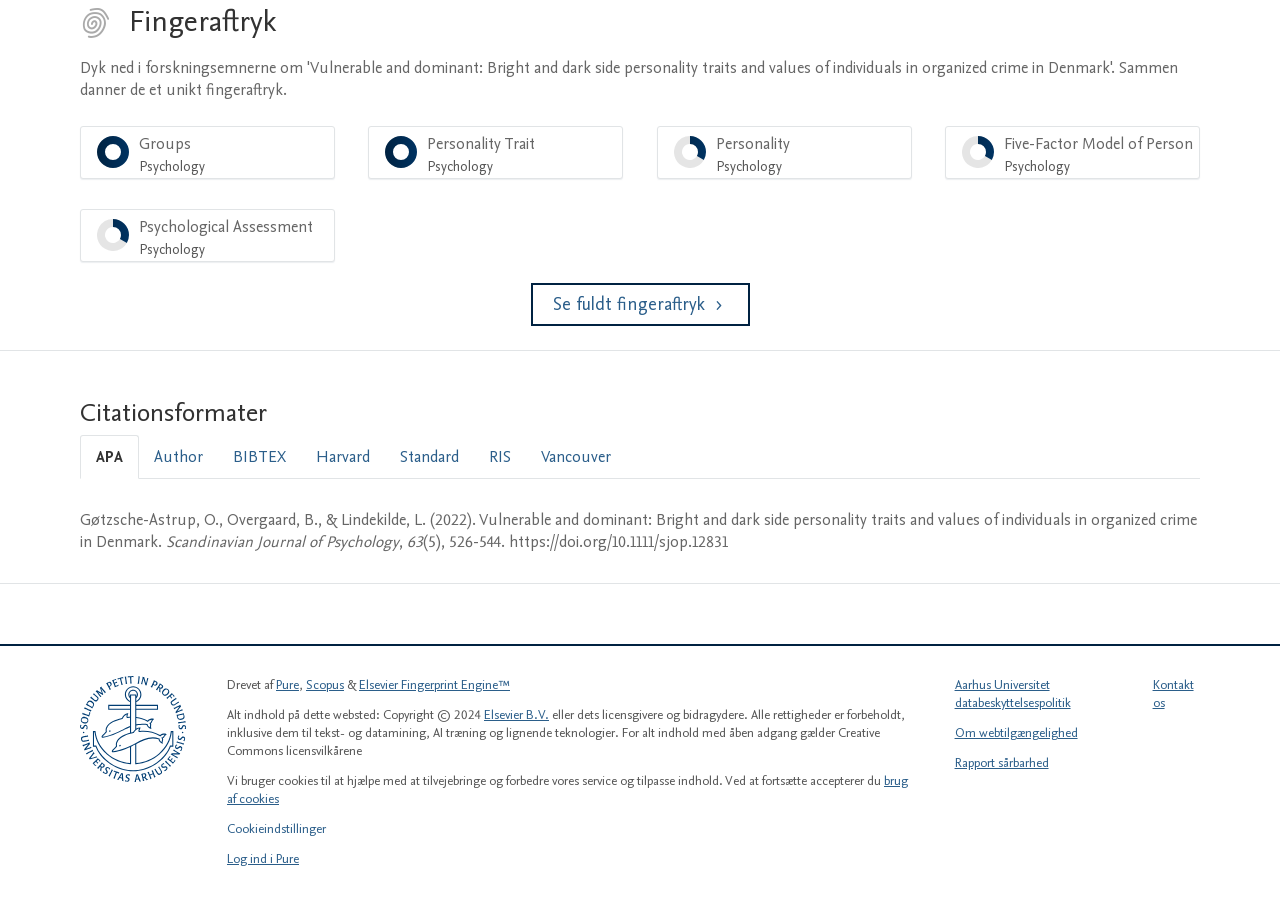Using the description: "Groups Psychology 100%", determine the UI element's bounding box coordinates. Ensure the coordinates are in the format of four float numbers between 0 and 1, i.e., [left, top, right, bottom].

[0.062, 0.139, 0.262, 0.197]